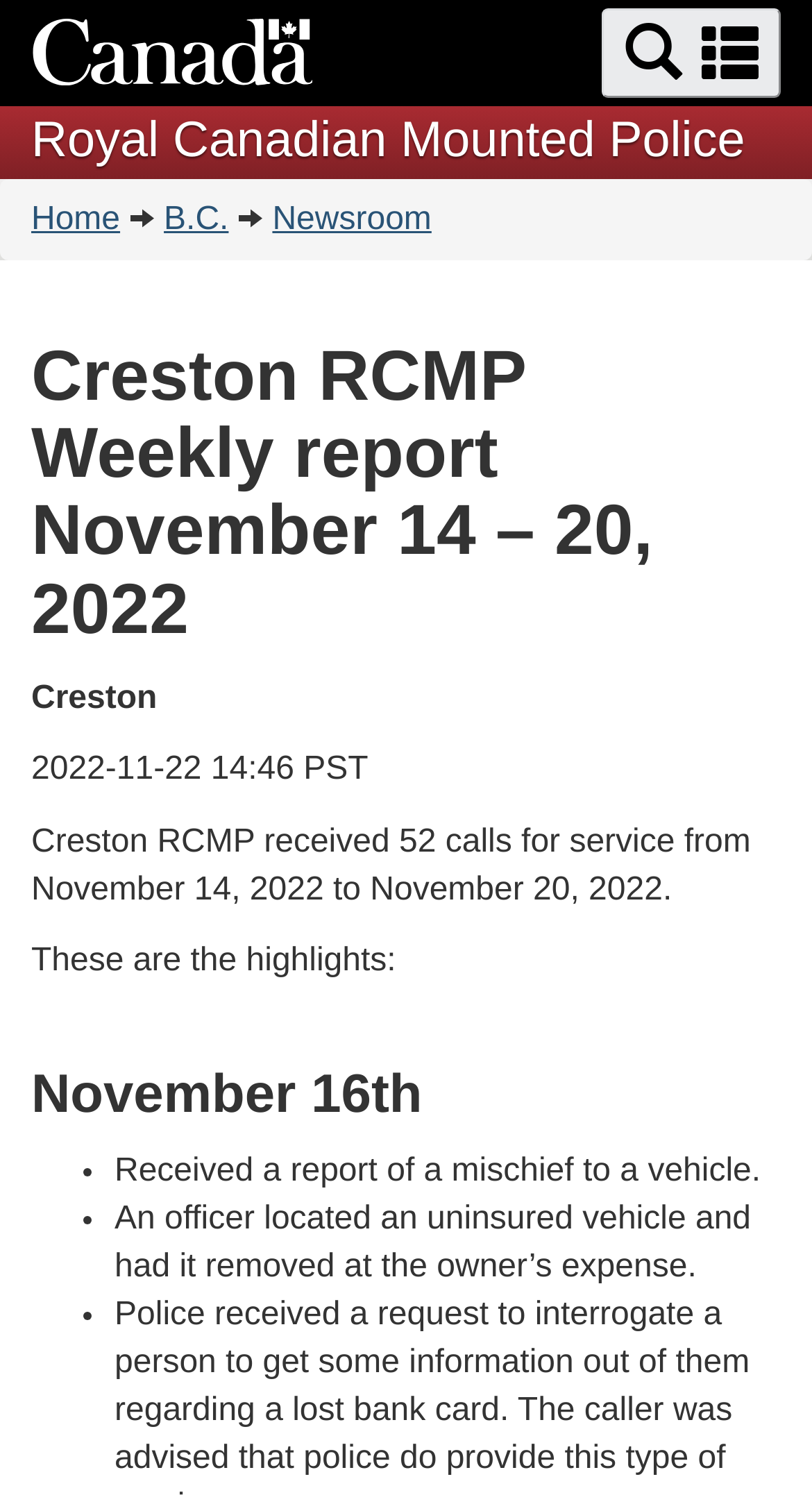Predict the bounding box of the UI element that fits this description: "Search and menus".

[0.741, 0.006, 0.962, 0.066]